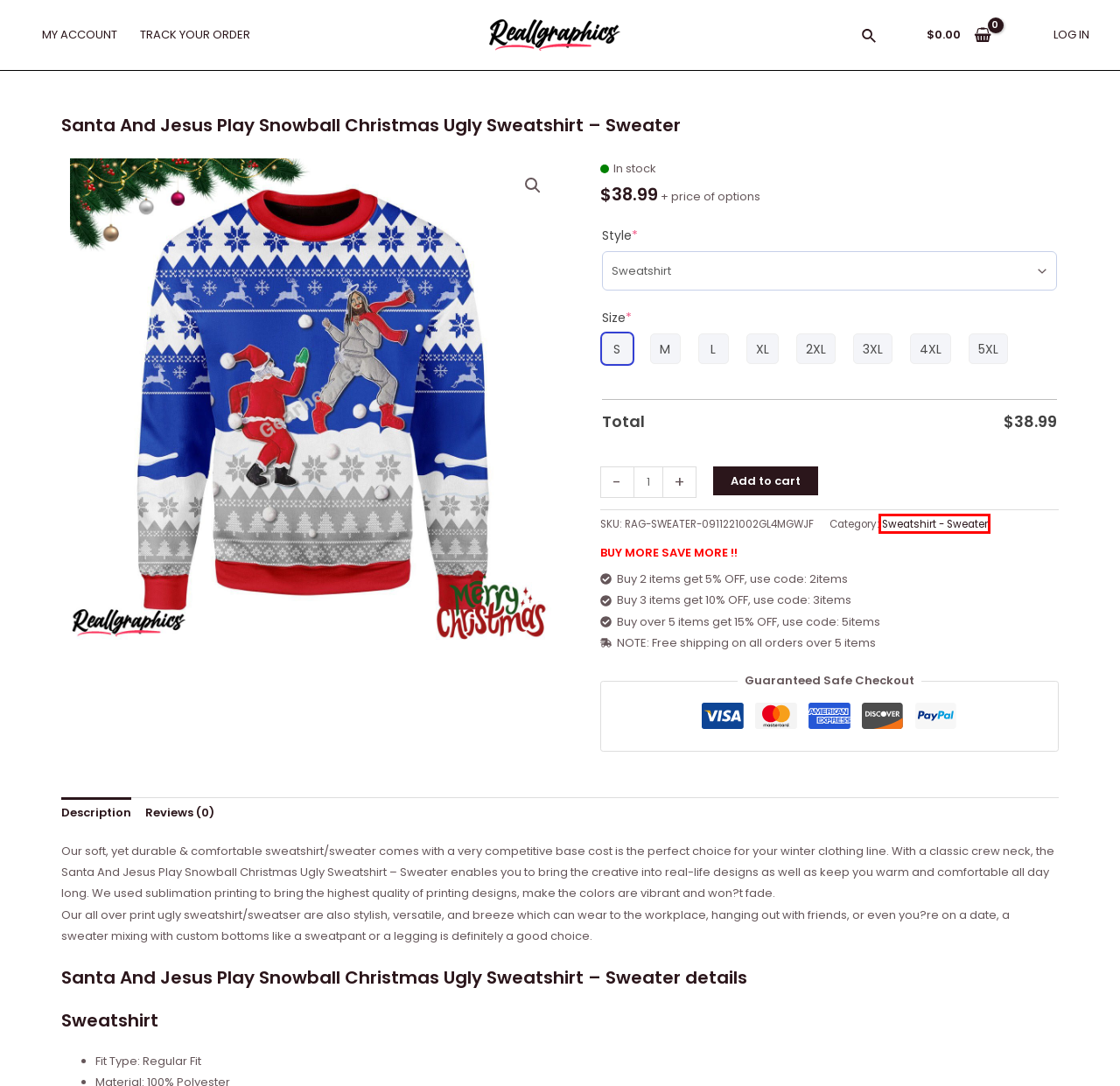You are presented with a screenshot of a webpage containing a red bounding box around an element. Determine which webpage description best describes the new webpage after clicking on the highlighted element. Here are the candidates:
A. 2022 Grinch Merry Christmas Ugly Sweater - Reallgraphics
B. Term of service - Reallgraphics
C. DMCA (Take Down Request) - Reallgraphics
D. Shipping Policy - Reallgraphics
E. Refund and Returns Policy - Reallgraphics
F. Sweatshirt - Sweater - Reallgraphics
G. Ammo Wonderland Ugly Christmas Sweater - Reallgraphics
H. Contact - Reallgraphics

F